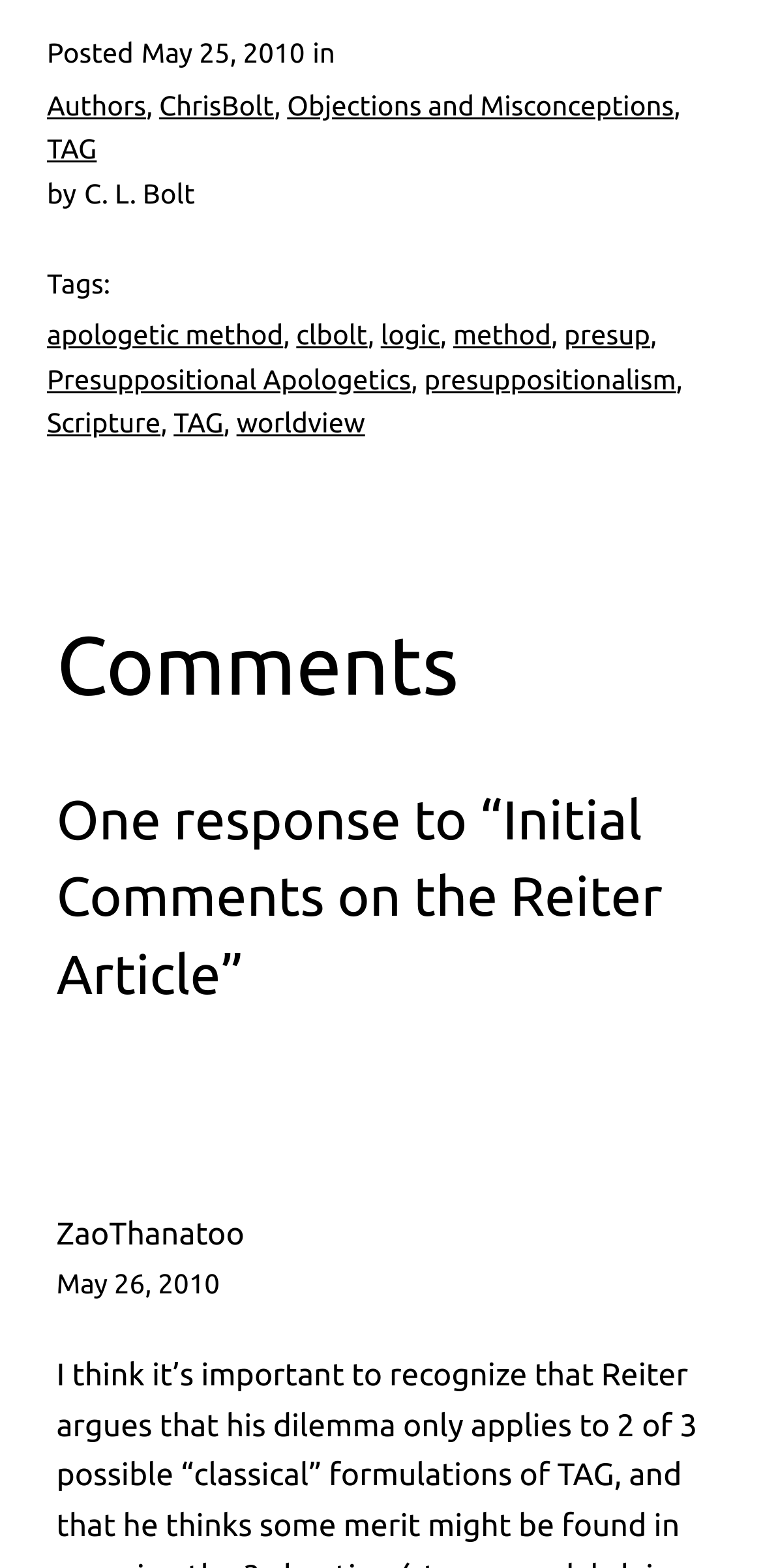Could you highlight the region that needs to be clicked to execute the instruction: "Read comments"?

[0.074, 0.393, 0.926, 0.456]